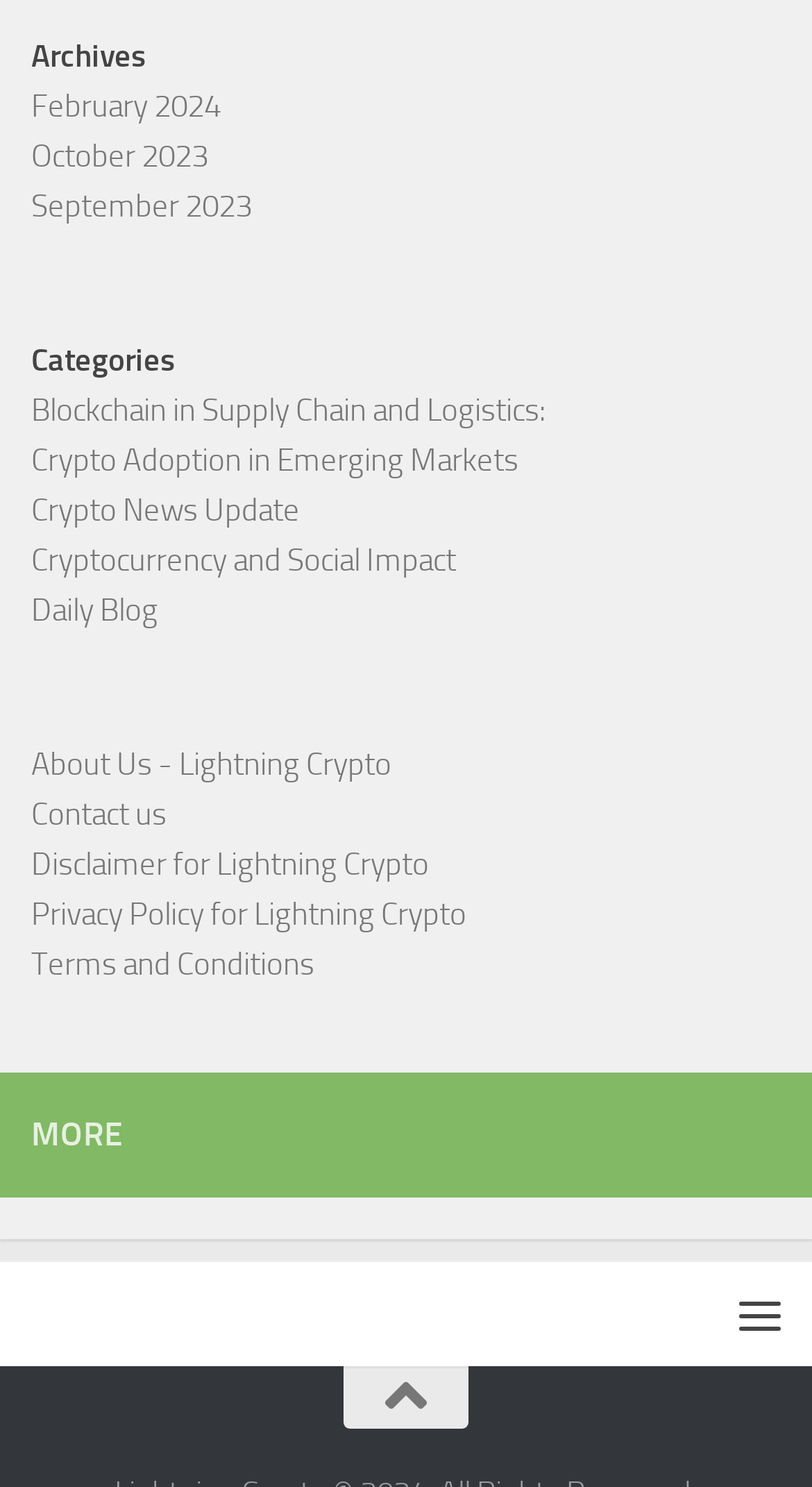Point out the bounding box coordinates of the section to click in order to follow this instruction: "open menu".

[0.872, 0.849, 1.0, 0.919]